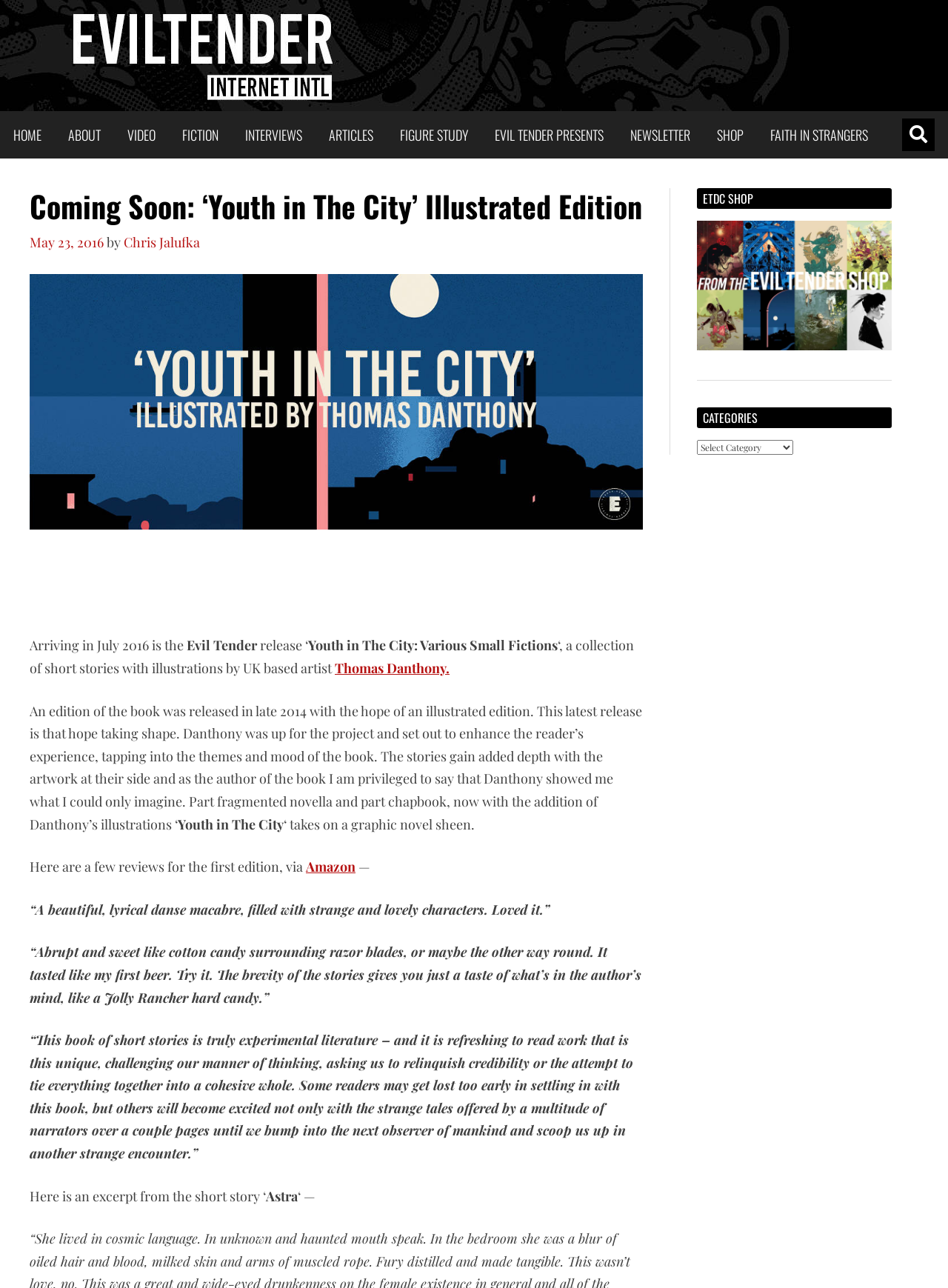Using the format (top-left x, top-left y, bottom-right x, bottom-right y), provide the bounding box coordinates for the described UI element. All values should be floating point numbers between 0 and 1: Home

[0.007, 0.092, 0.051, 0.117]